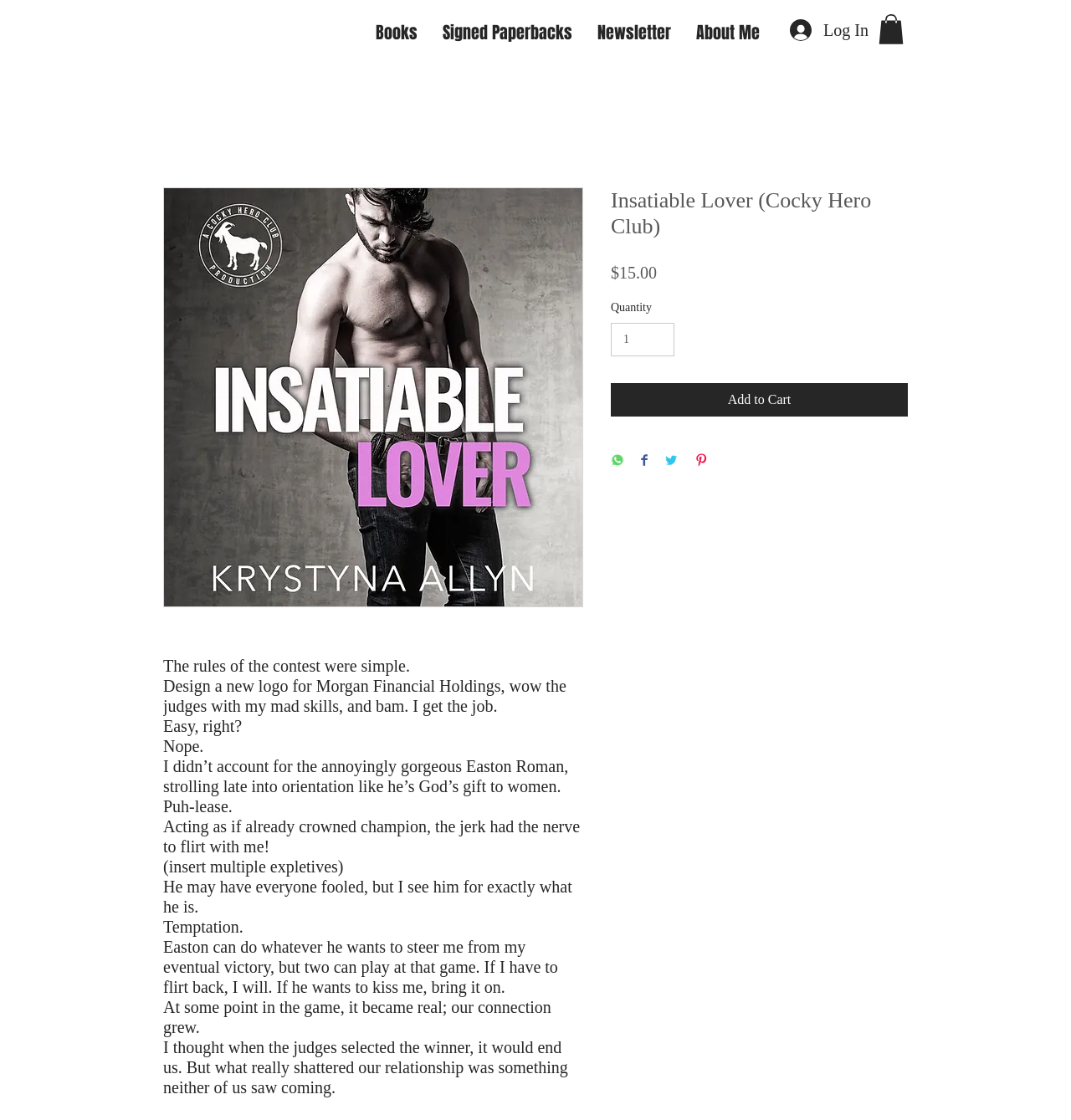What is the theme of the book?
Refer to the screenshot and answer in one word or phrase.

Romance